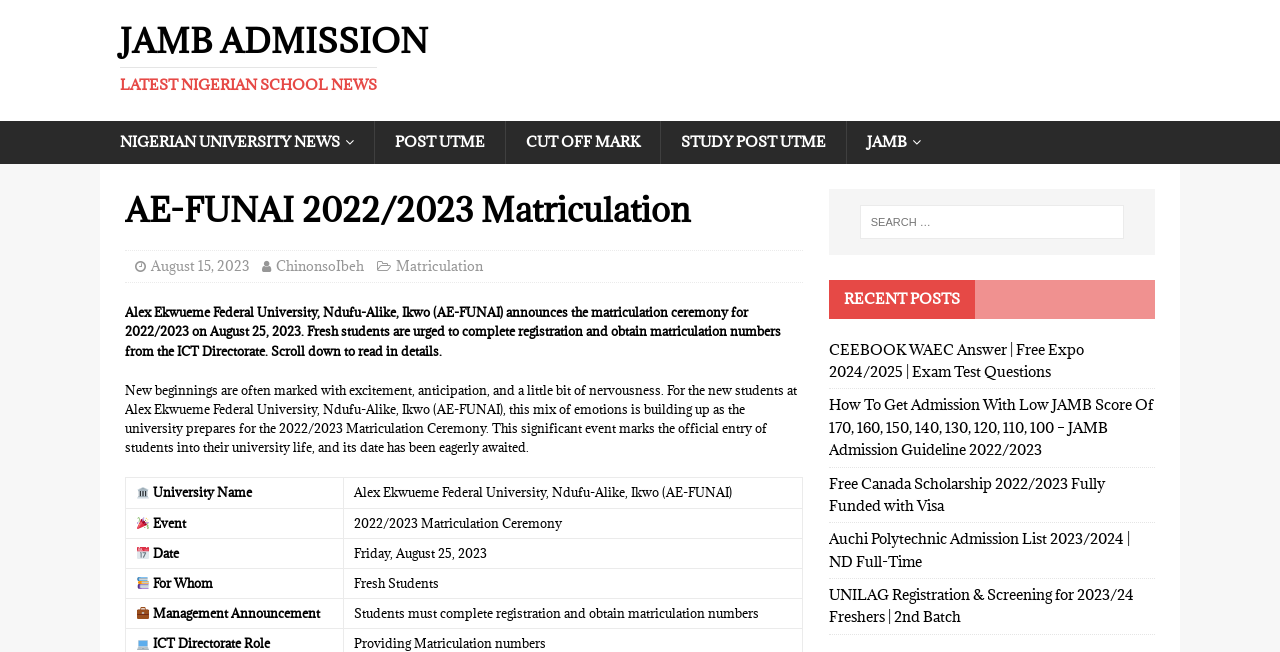What is the category of the recent posts section on the webpage?
Provide an in-depth and detailed explanation in response to the question.

The recent posts section on the webpage appears to be related to education, as it contains links to articles about admission, scholarships, and university registration.